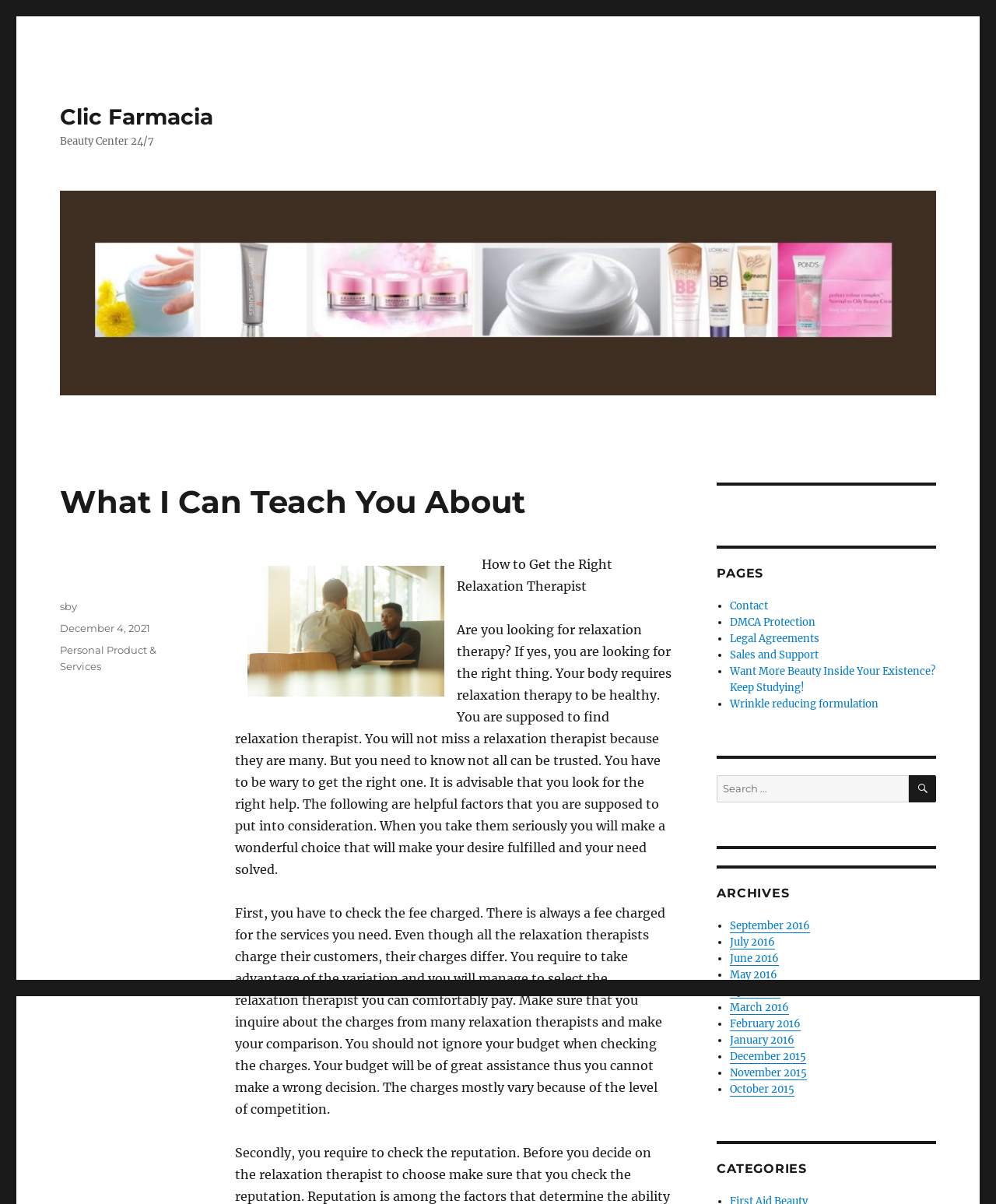Identify the first-level heading on the webpage and generate its text content.

What I Can Teach You About